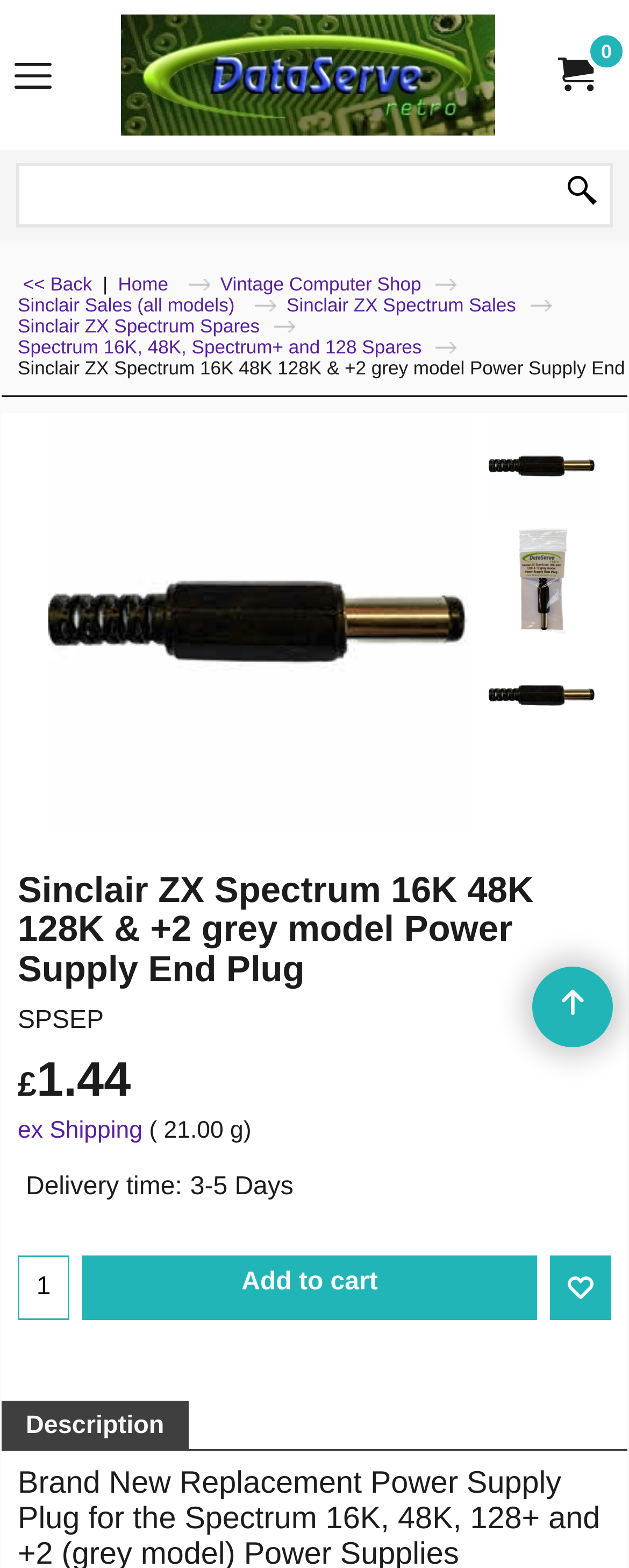Please locate the bounding box coordinates of the element that should be clicked to achieve the given instruction: "Click on 'How to download hd skins minecraft 1.13'".

None